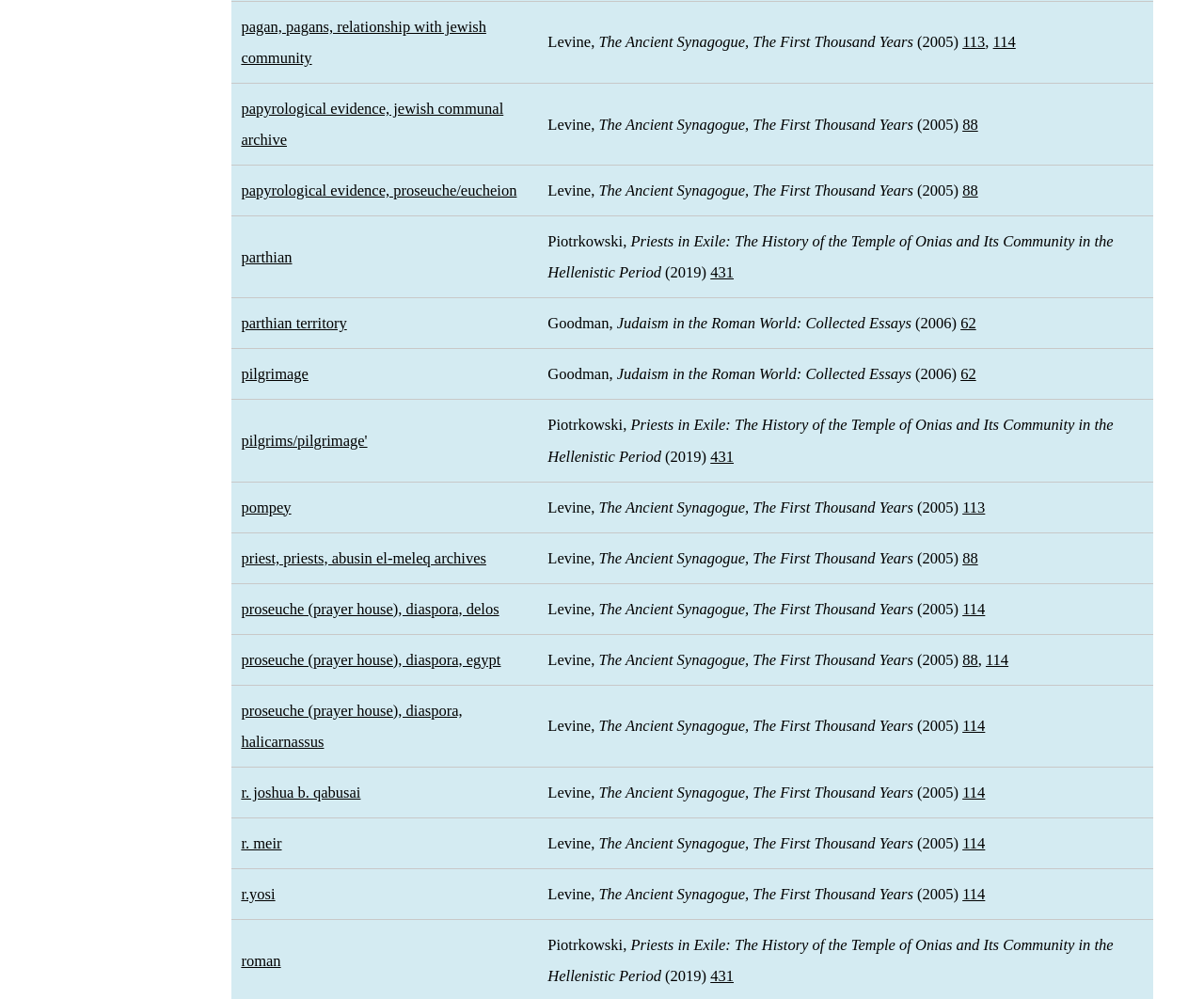Show the bounding box coordinates of the element that should be clicked to complete the task: "view 113".

[0.799, 0.033, 0.818, 0.051]